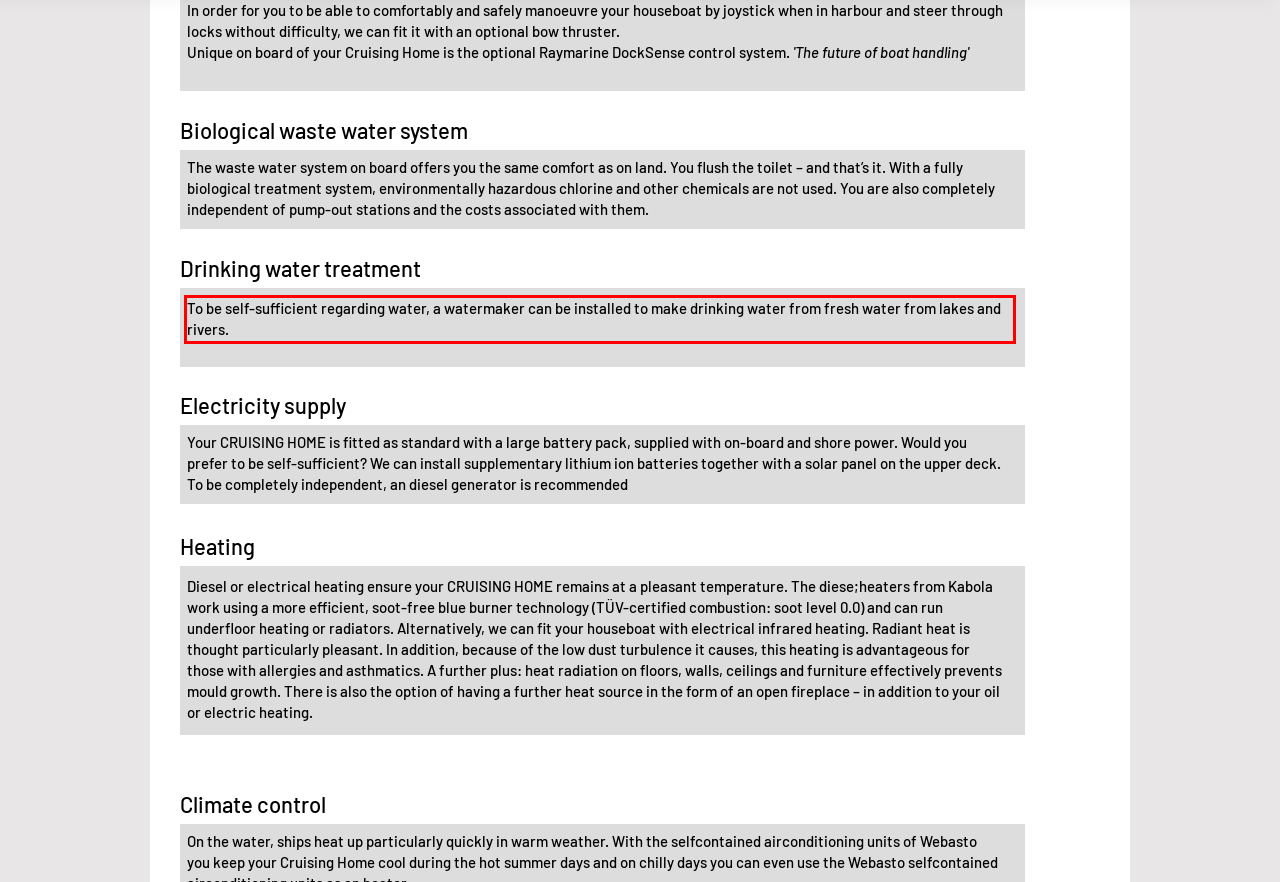You are given a screenshot with a red rectangle. Identify and extract the text within this red bounding box using OCR.

To be self-sufficient regarding water, a watermaker can be installed to make drinking water from fresh water from lakes and rivers.